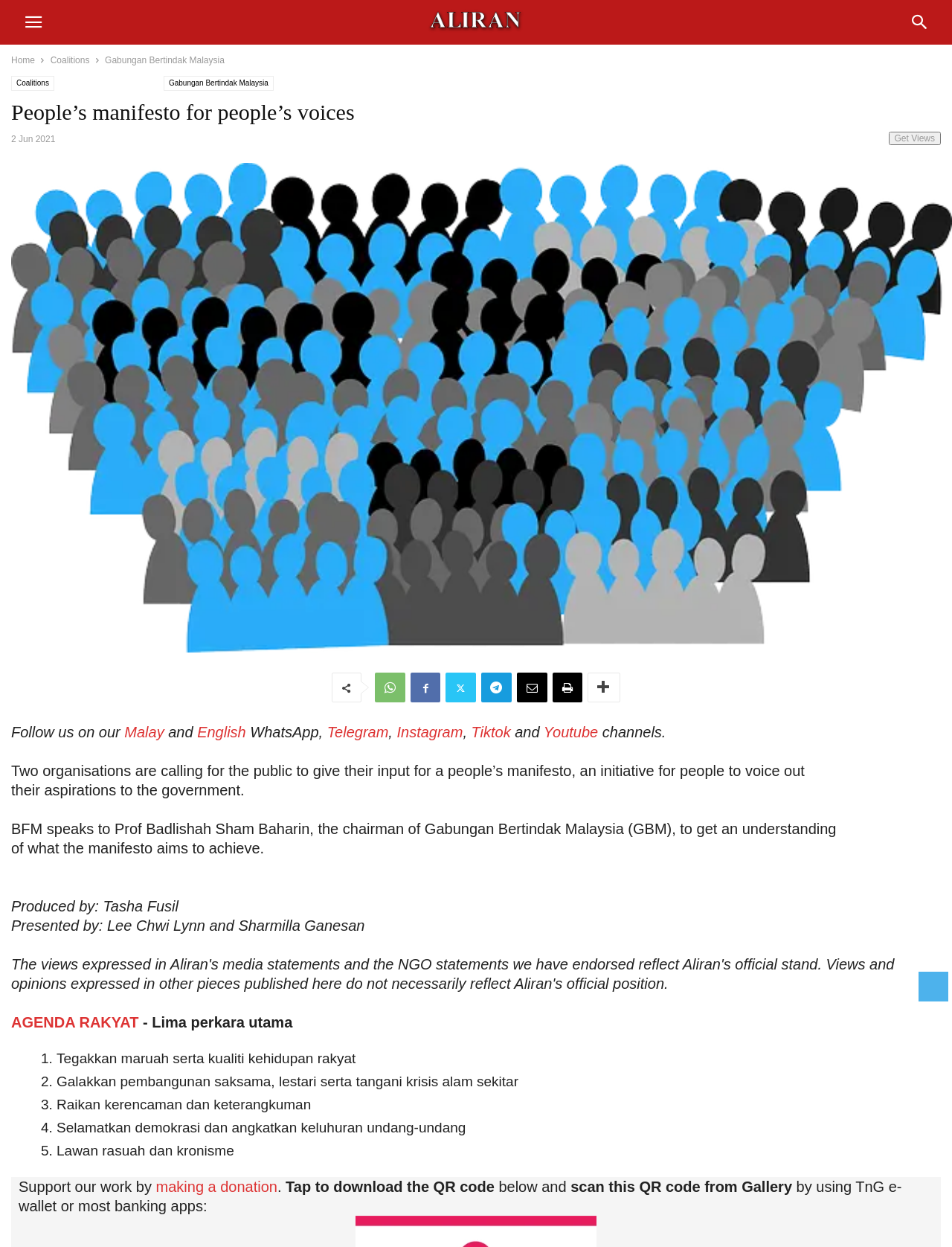Can you pinpoint the bounding box coordinates for the clickable element required for this instruction: "Click on the 'Home' link"? The coordinates should be four float numbers between 0 and 1, i.e., [left, top, right, bottom].

[0.012, 0.044, 0.037, 0.053]